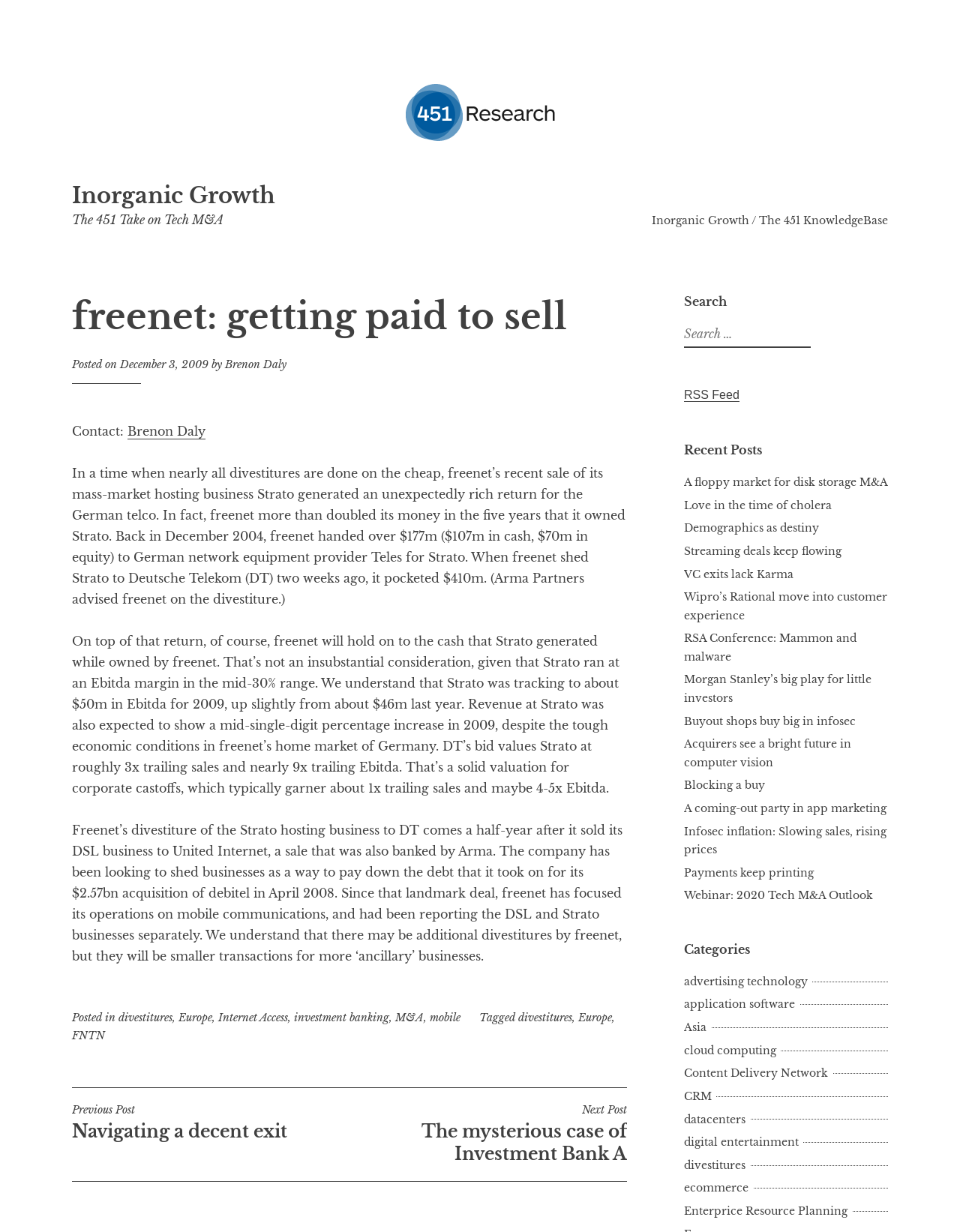Carefully observe the image and respond to the question with a detailed answer:
Who advised freenet on the divestiture of Strato?

The article mentions that Arma Partners advised freenet on the divestiture of Strato. This information is provided in the paragraph that discusses the sale of Strato to Deutsche Telekom (DT).